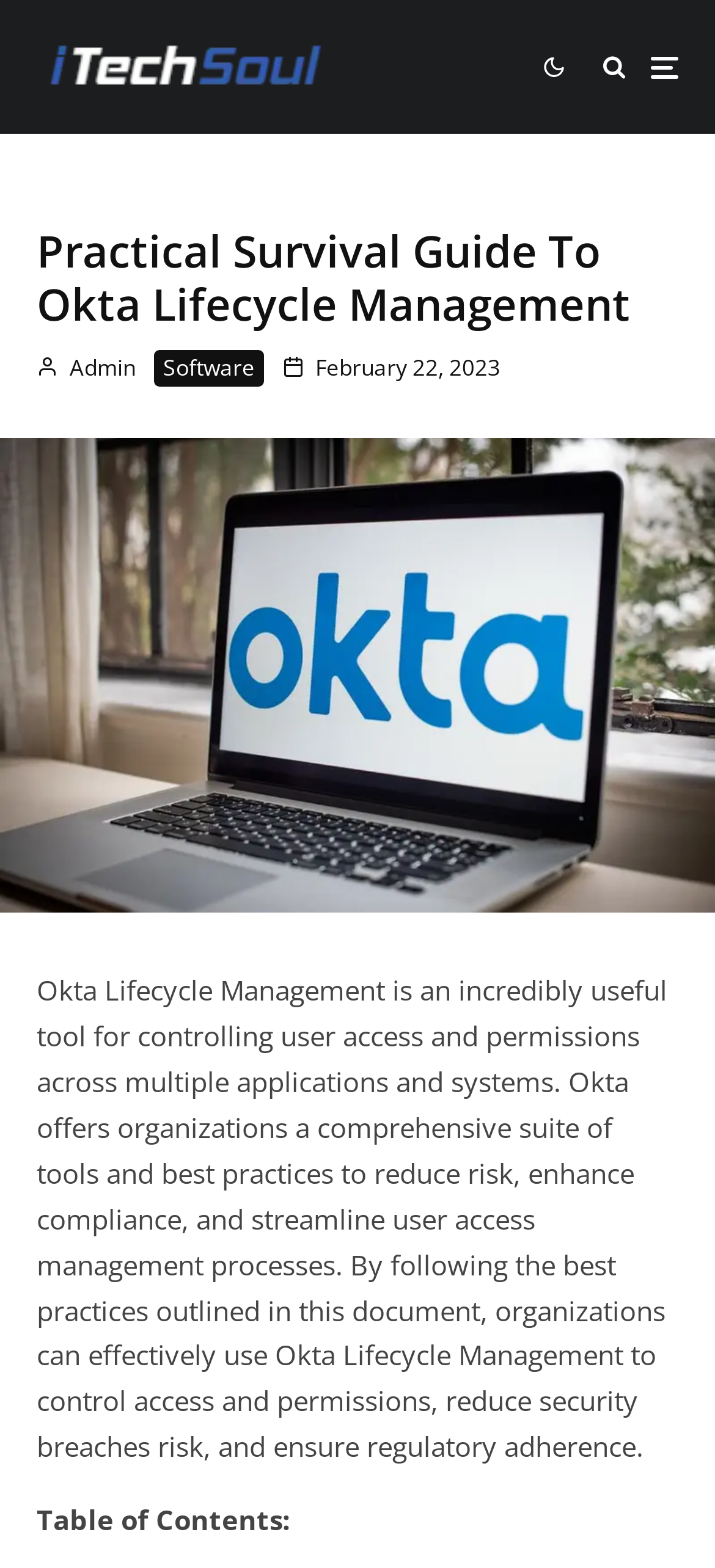What is the purpose of Okta Lifecycle Management?
Relying on the image, give a concise answer in one word or a brief phrase.

Controlling user access and permissions